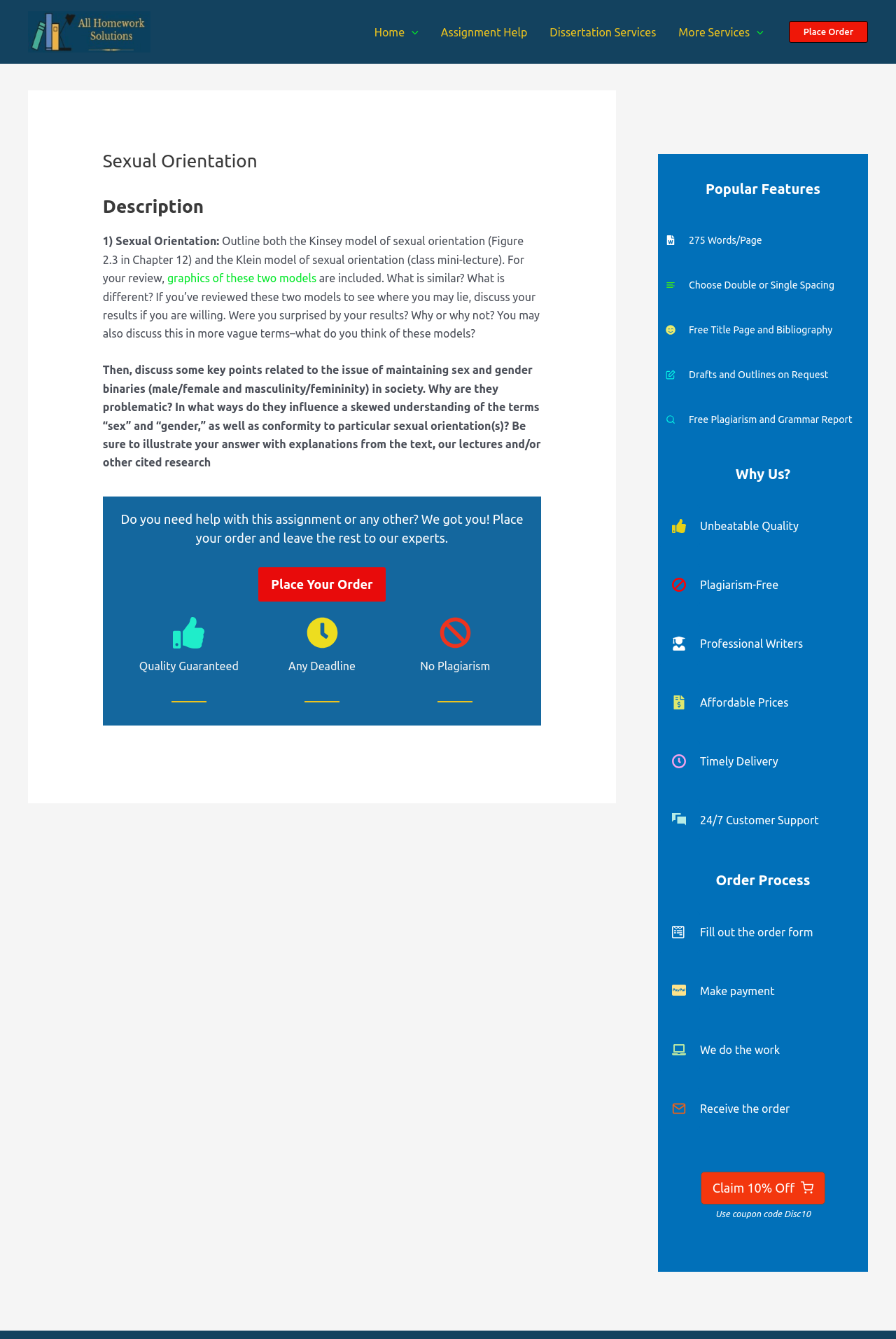Show me the bounding box coordinates of the clickable region to achieve the task as per the instruction: "Search for something".

None